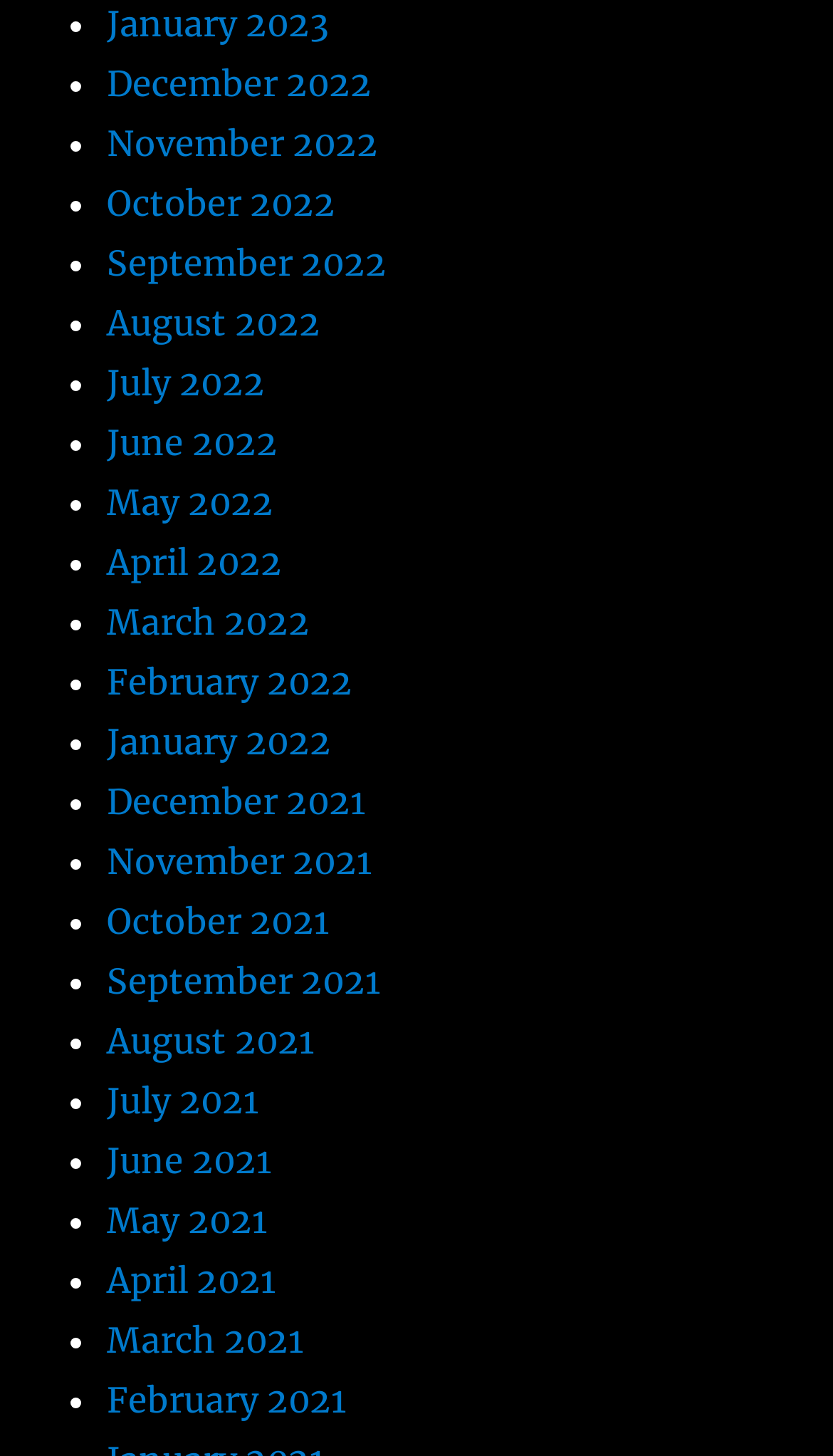Please identify the bounding box coordinates of the element on the webpage that should be clicked to follow this instruction: "view September 2022". The bounding box coordinates should be given as four float numbers between 0 and 1, formatted as [left, top, right, bottom].

[0.128, 0.166, 0.464, 0.195]